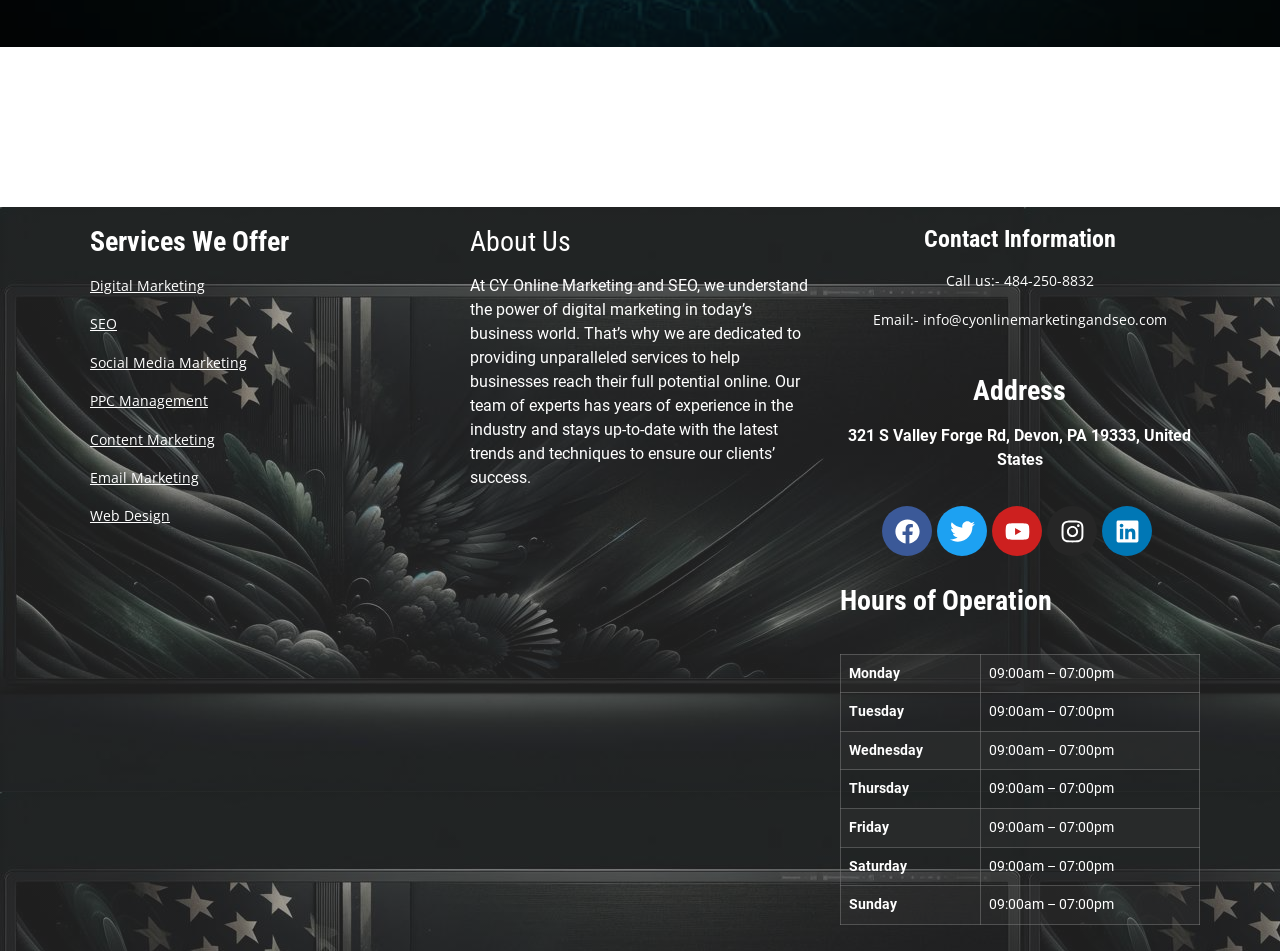Predict the bounding box of the UI element based on this description: "Social Media Marketing".

[0.07, 0.371, 0.193, 0.391]